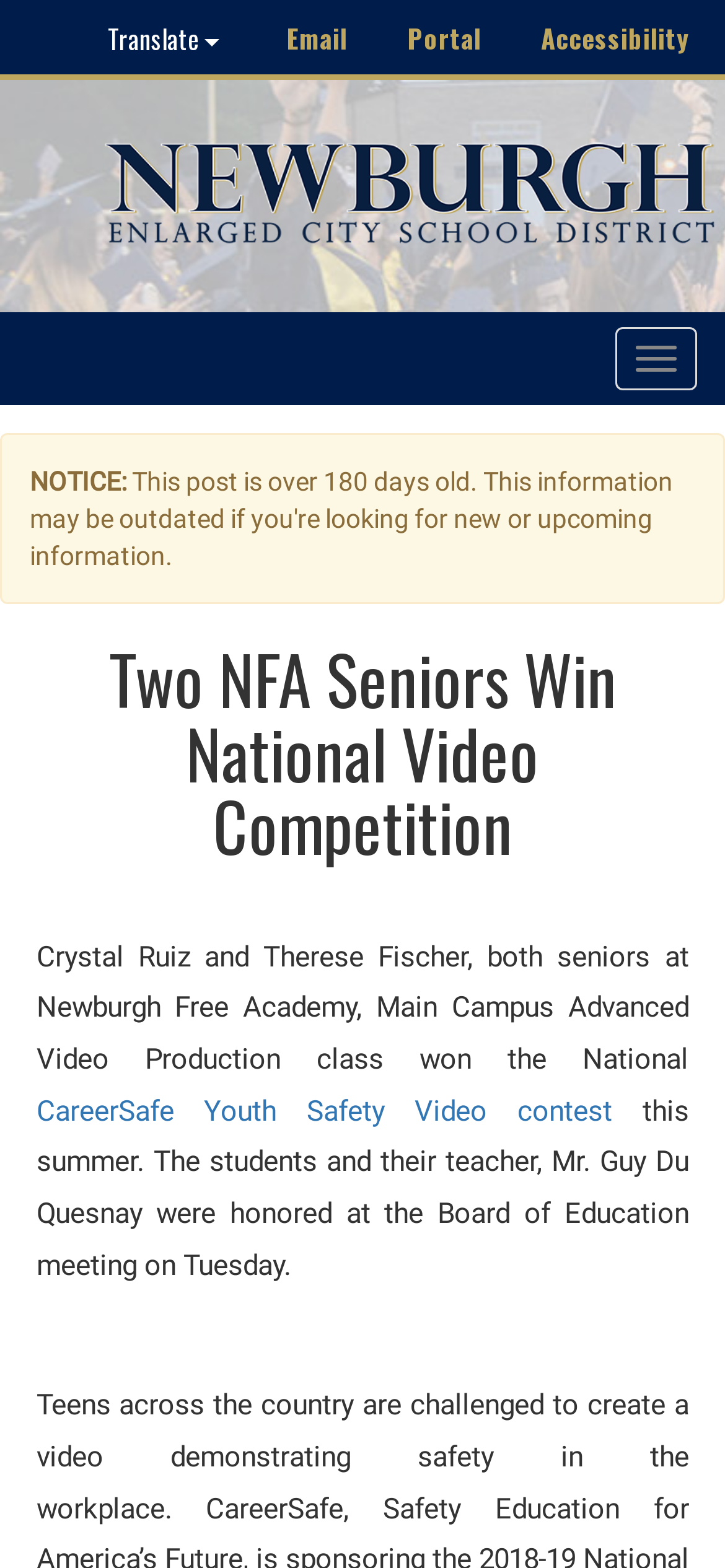Use a single word or phrase to answer the question:
What is the type of the alert message on the page?

assertive